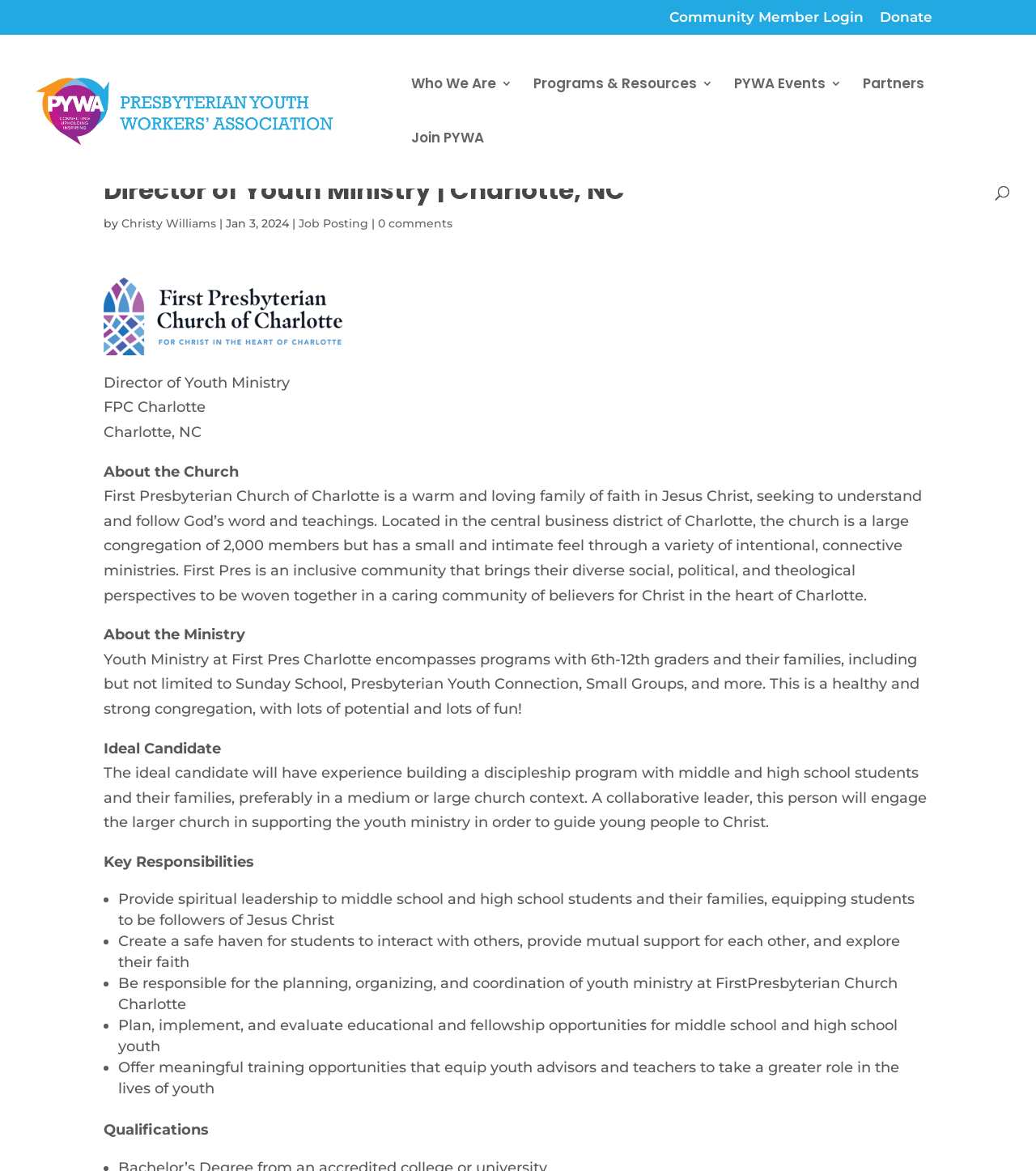Given the webpage screenshot and the description, determine the bounding box coordinates (top-left x, top-left y, bottom-right x, bottom-right y) that define the location of the UI element matching this description: Job Posting

[0.288, 0.185, 0.355, 0.197]